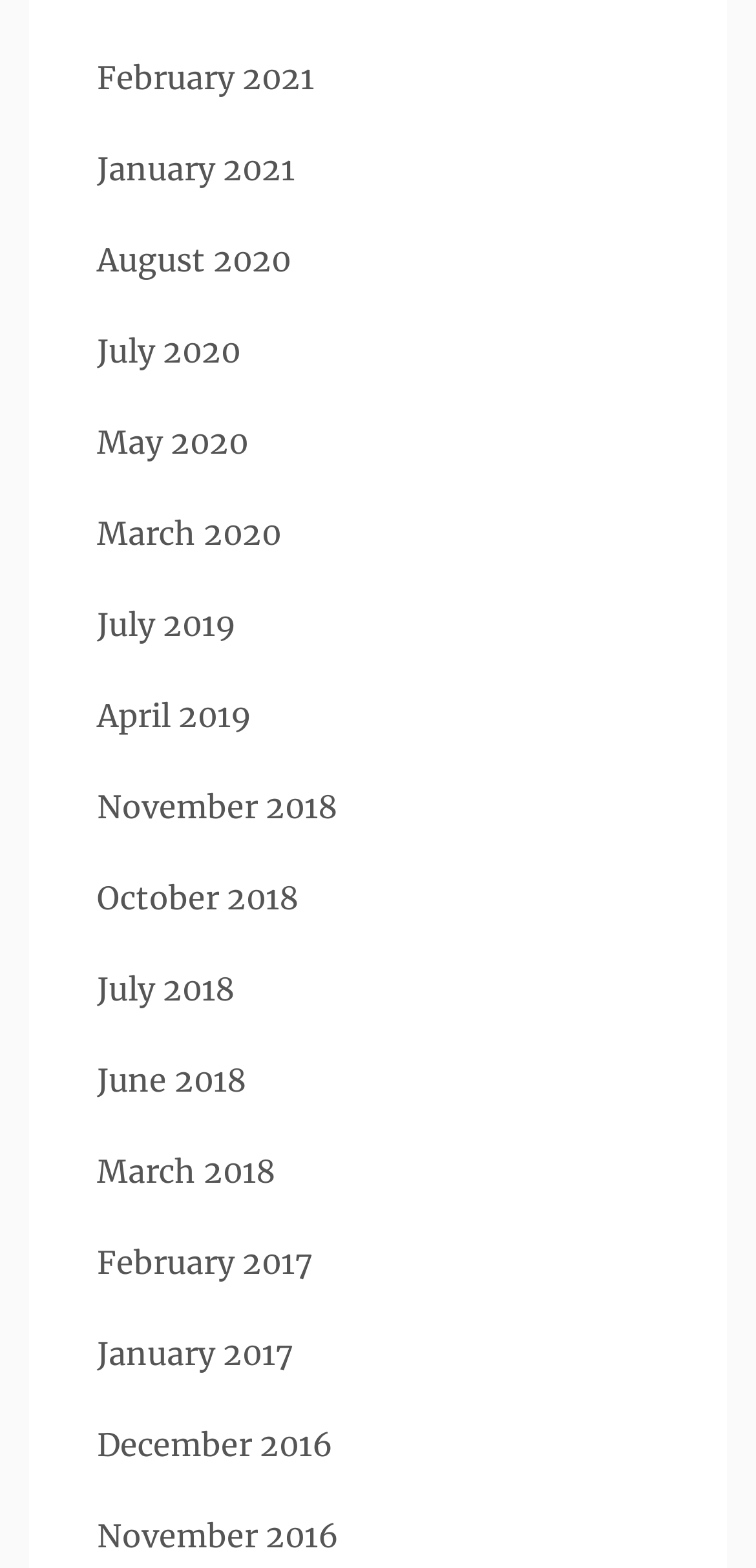How many links are available for the year 2018?
From the image, provide a succinct answer in one word or a short phrase.

3